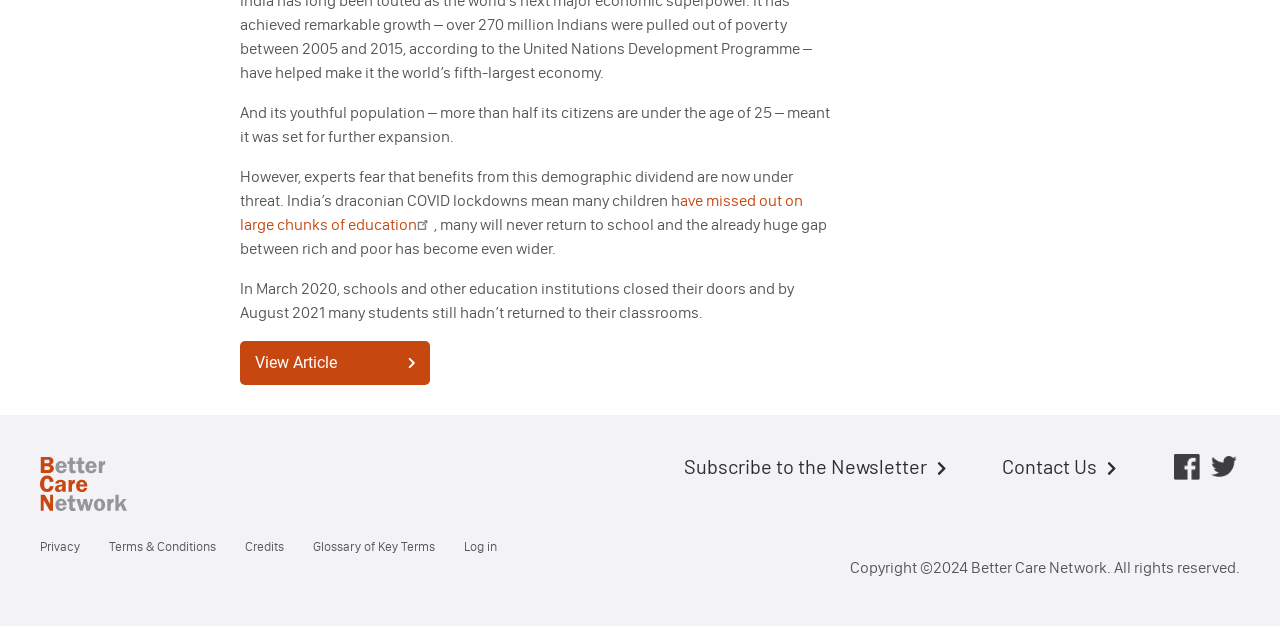Identify the bounding box of the UI component described as: "Privacy".

[0.031, 0.842, 0.062, 0.866]